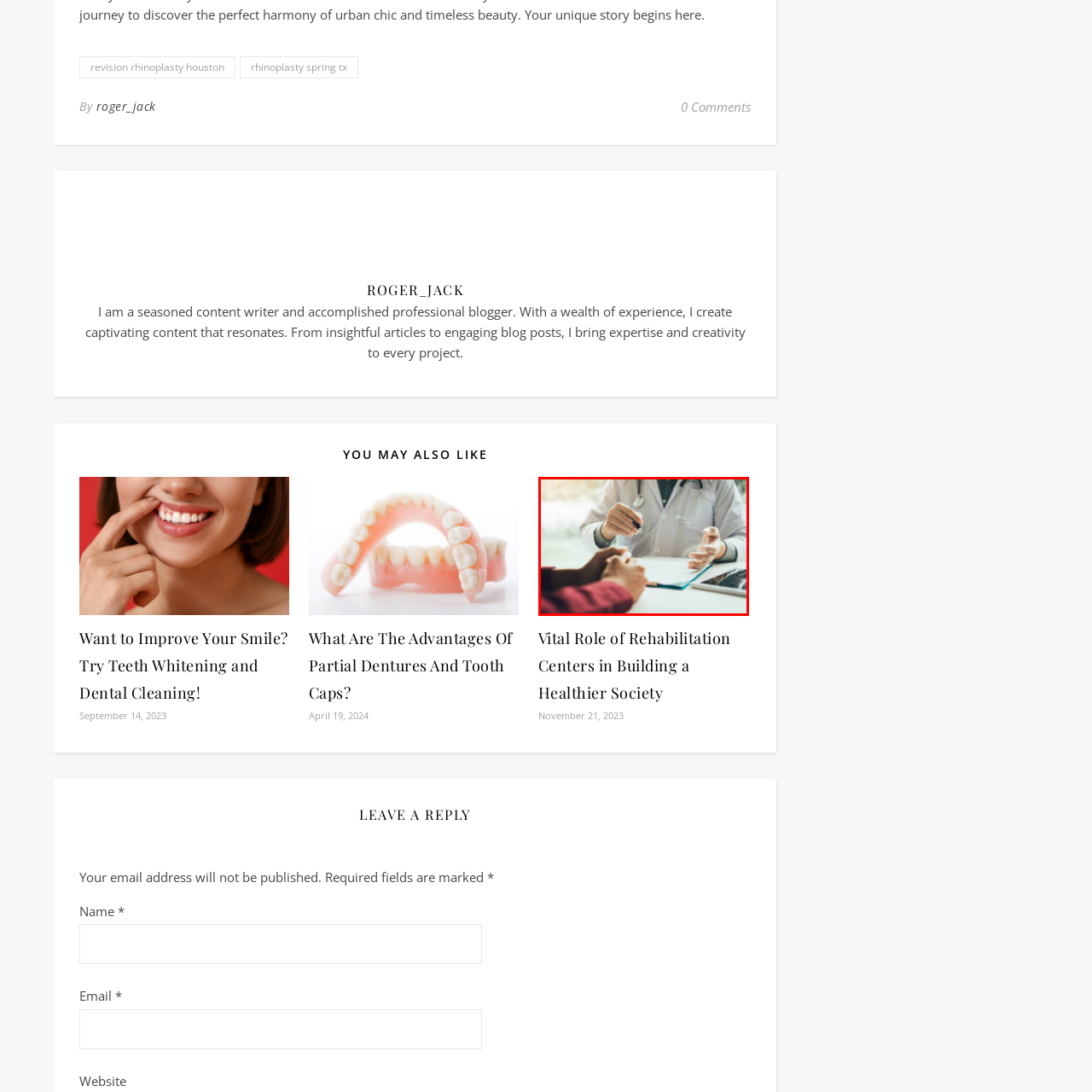What is the atmosphere of the setting?
Analyze the image surrounded by the red bounding box and answer the question in detail.

The soft natural light in the setting creates a warm and welcoming environment, which is typical of a medical consultation, where patients need to feel comfortable and at ease to discuss their health-related matters.